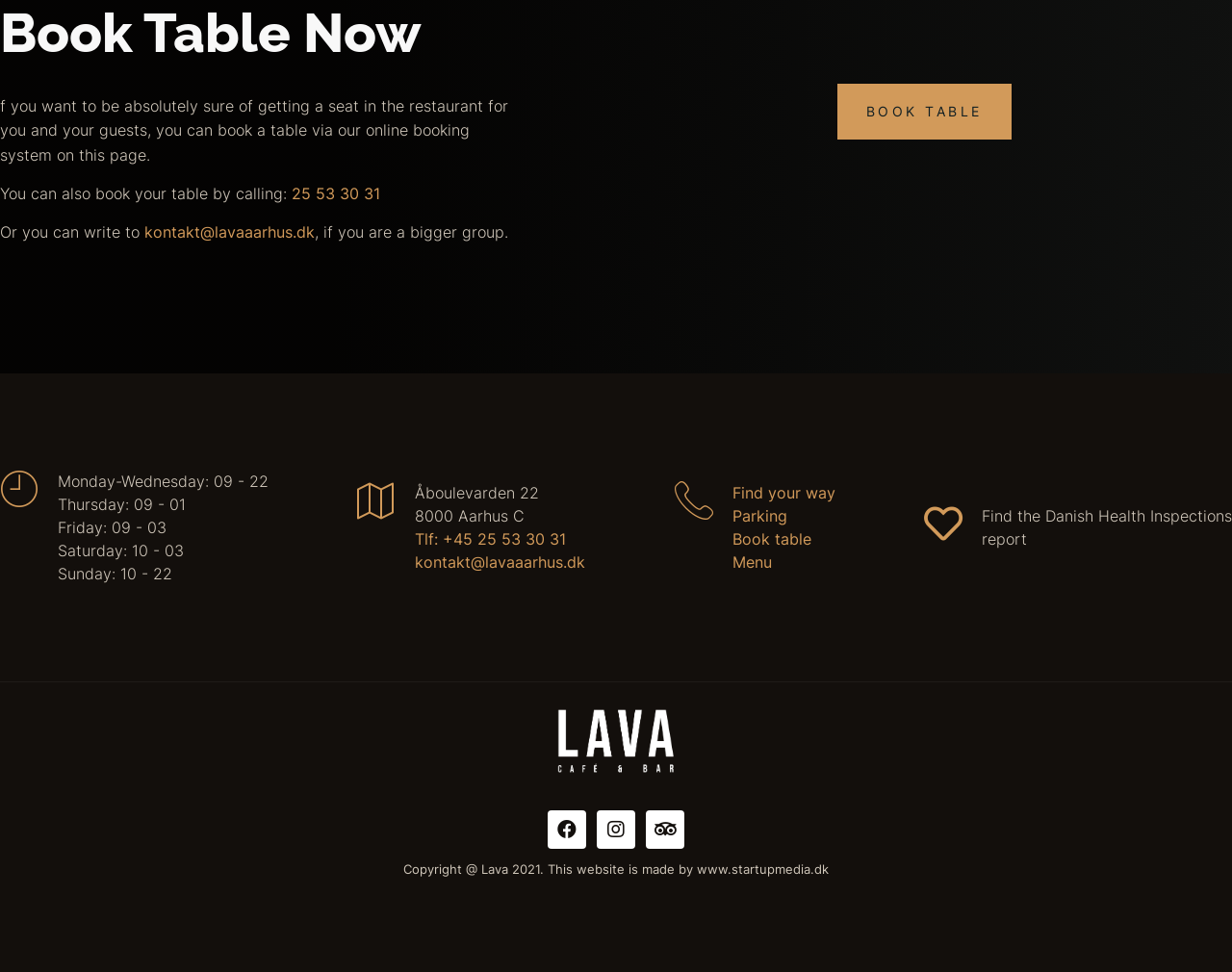Please identify the bounding box coordinates of the element's region that I should click in order to complete the following instruction: "Call to book a table". The bounding box coordinates consist of four float numbers between 0 and 1, i.e., [left, top, right, bottom].

[0.237, 0.189, 0.309, 0.209]